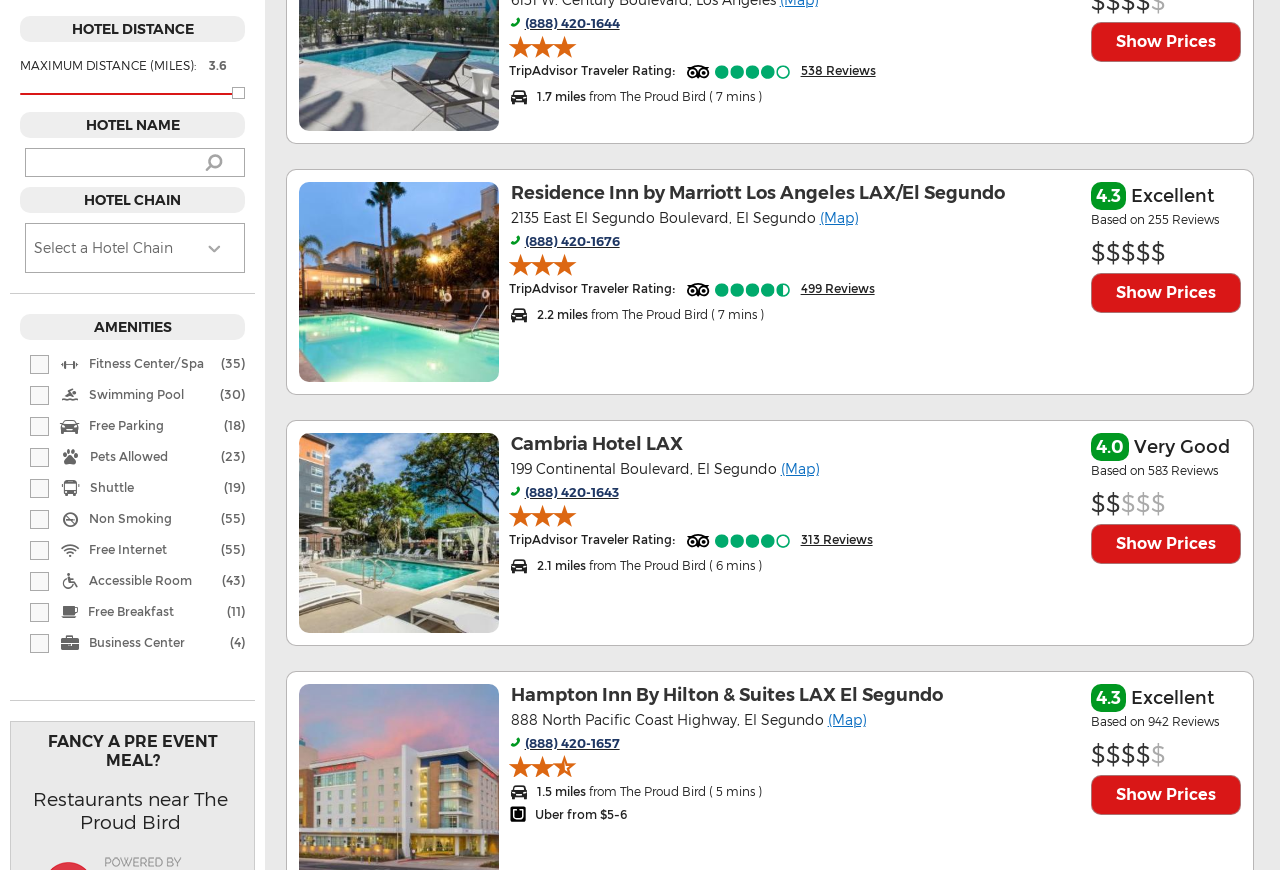Can you find the bounding box coordinates for the element to click on to achieve the instruction: "View the TripAdvisor Traveler Rating"?

[0.53, 0.071, 0.623, 0.094]